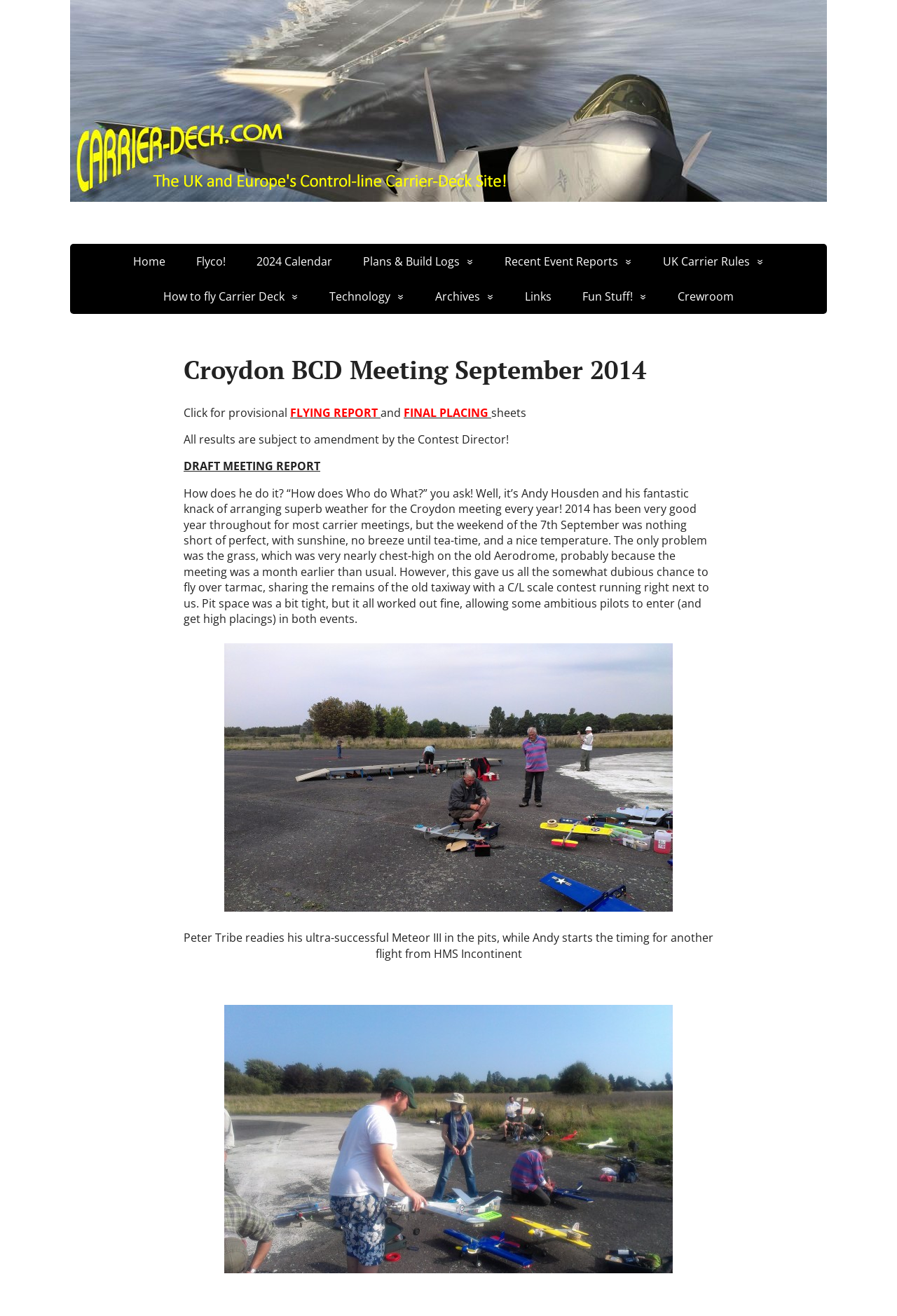Find and specify the bounding box coordinates that correspond to the clickable region for the instruction: "Click on the 'Baahubali 2' link".

None